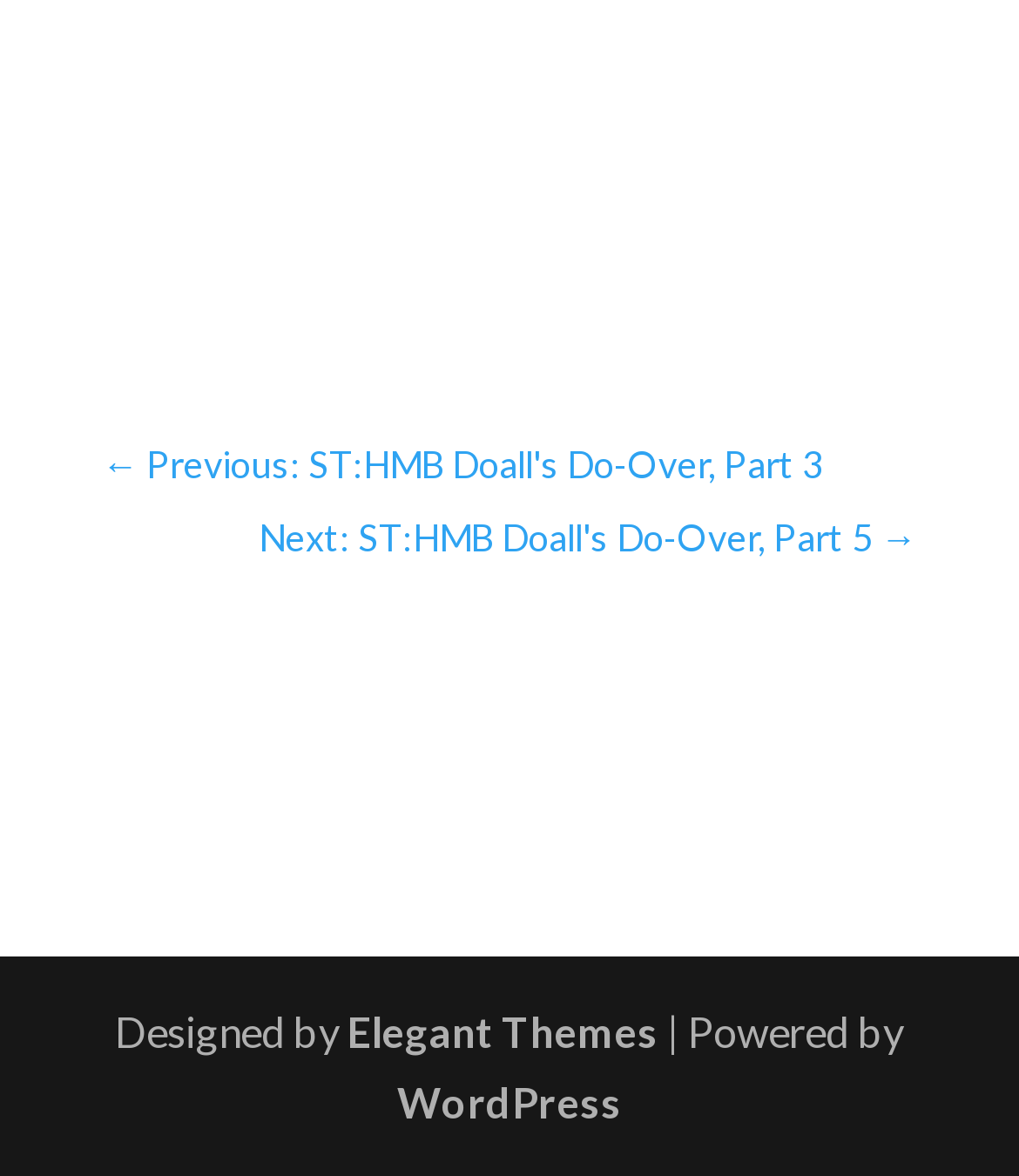Extract the bounding box coordinates of the UI element described by: "WordPress". The coordinates should include four float numbers ranging from 0 to 1, e.g., [left, top, right, bottom].

[0.39, 0.916, 0.61, 0.958]